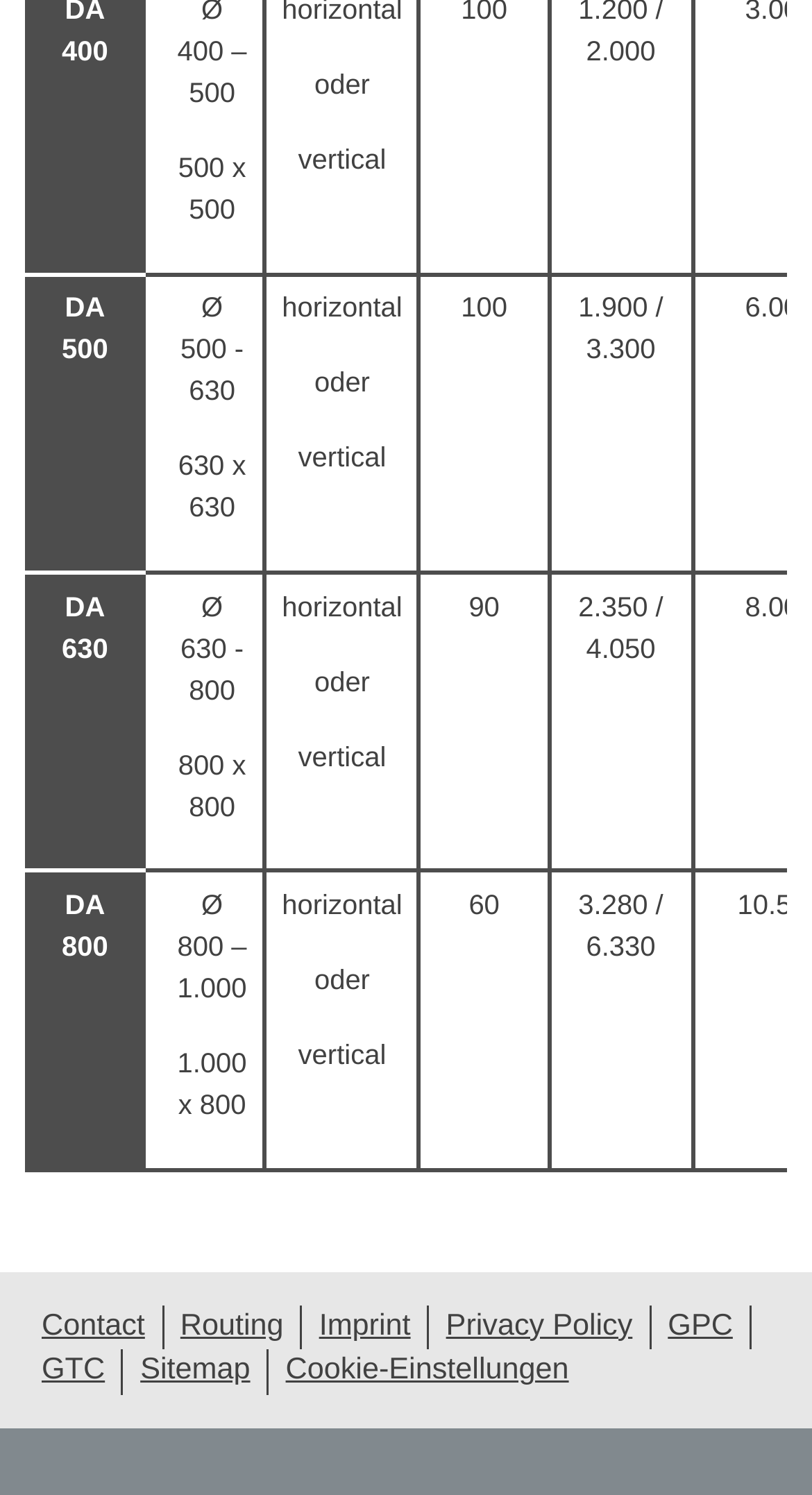What is the purpose of the 'horizontal oder vertical' cells?
Give a one-word or short-phrase answer derived from the screenshot.

Orientation options